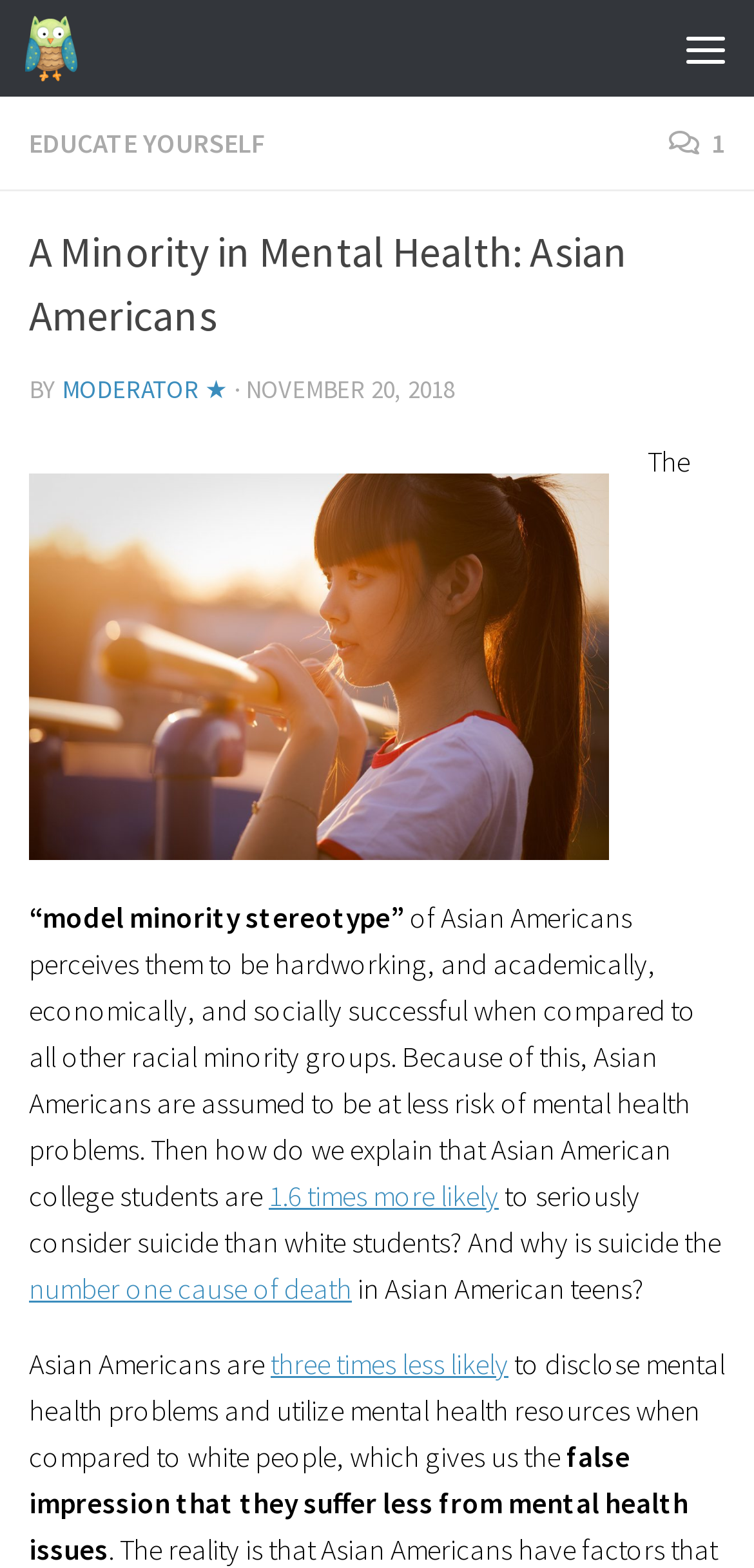Determine the bounding box for the HTML element described here: "1". The coordinates should be given as [left, top, right, bottom] with each number being a float between 0 and 1.

[0.887, 0.08, 0.962, 0.102]